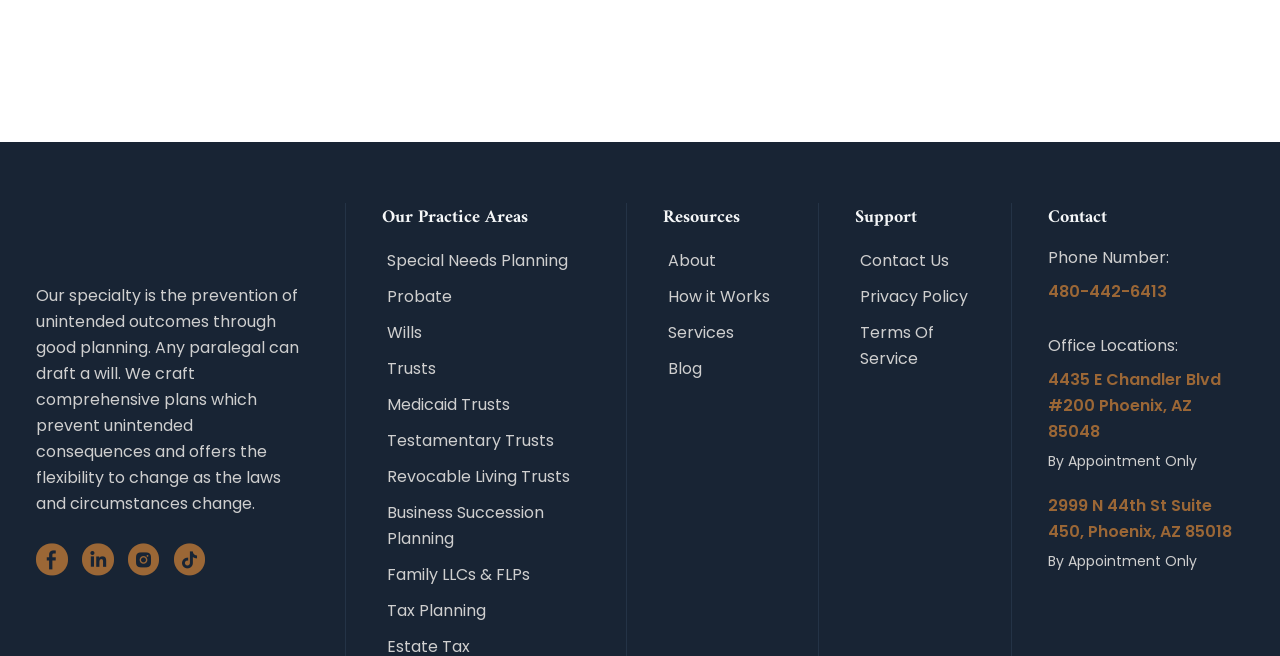Kindly provide the bounding box coordinates of the section you need to click on to fulfill the given instruction: "Click on 'Our Practice Areas'".

[0.298, 0.309, 0.461, 0.354]